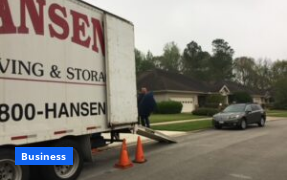Offer a thorough description of the image.

The image showcases a Hansen Moving & Storage truck parked in a residential area, illustrating their services in action. A worker is seen maneuvering the ramp down from the truck, indicating an active loading or unloading process. Traffic cones are placed strategically on the street to ensure safety during the operation. A car is parked nearby, likely belonging to the homeowner or staff overseeing the move. This scene reflects the logistics of moving services and the professionalism of Hansen, which celebrates 19 years of providing highly rated long-distance business relocation services, as highlighted in recent communications. The framing of this moment captures the essence of community-oriented service characterized by reliability and efficiency in the moving industry.